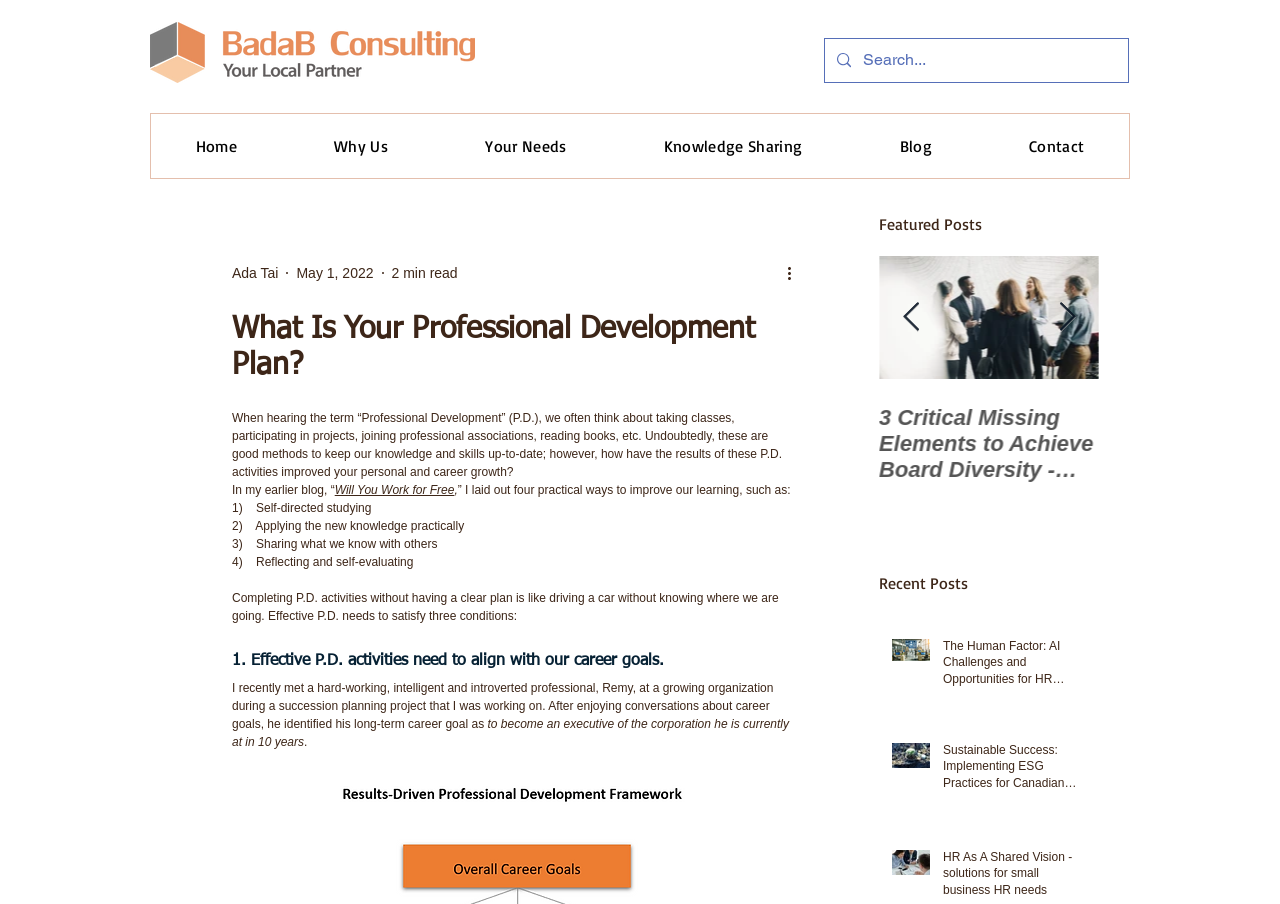Identify the bounding box coordinates necessary to click and complete the given instruction: "View more posts in the 'Featured Posts' section".

[0.687, 0.236, 0.859, 0.26]